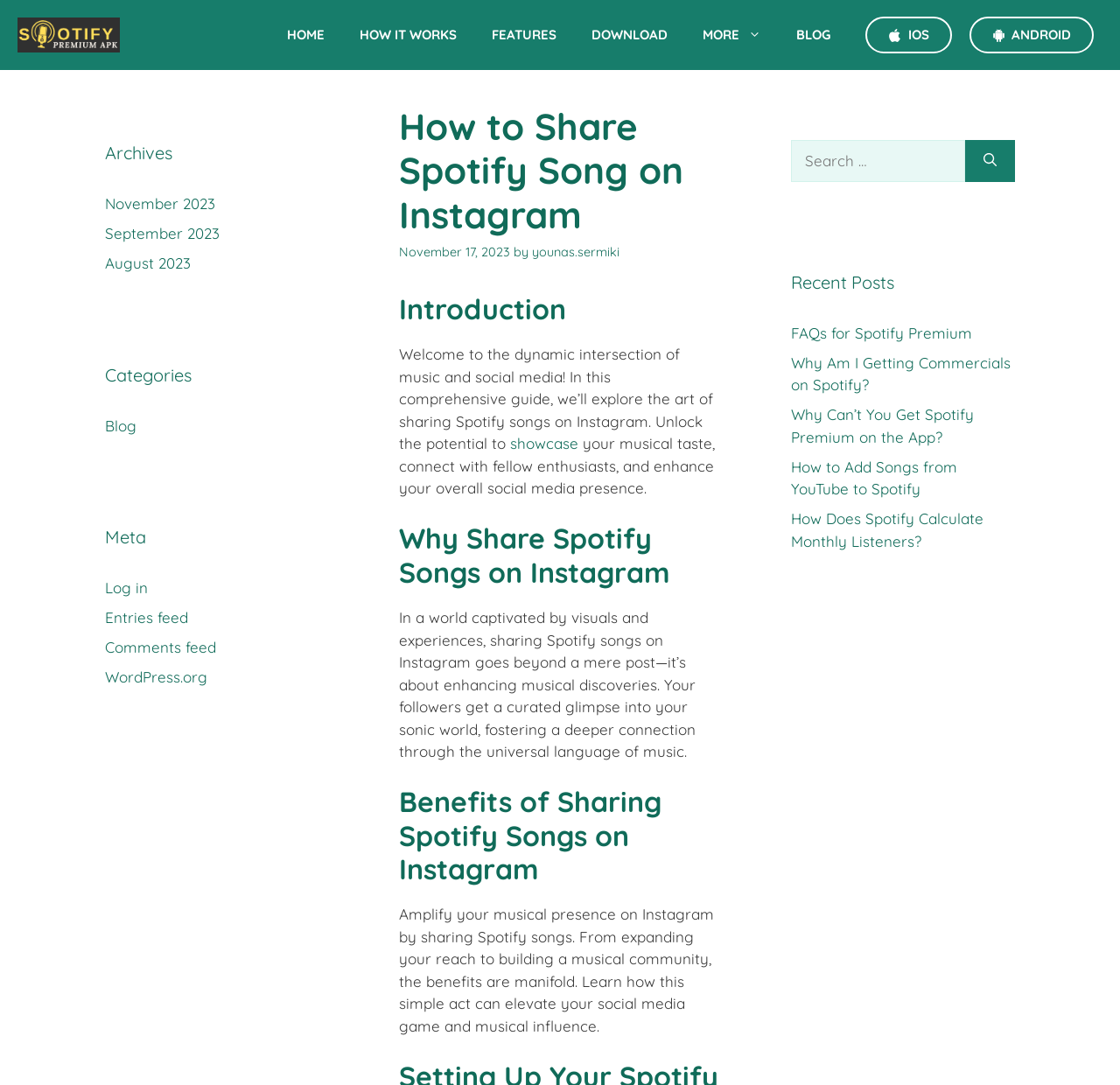Find the bounding box coordinates of the area to click in order to follow the instruction: "Click on the 'DOWNLOAD' link".

[0.512, 0.008, 0.612, 0.056]